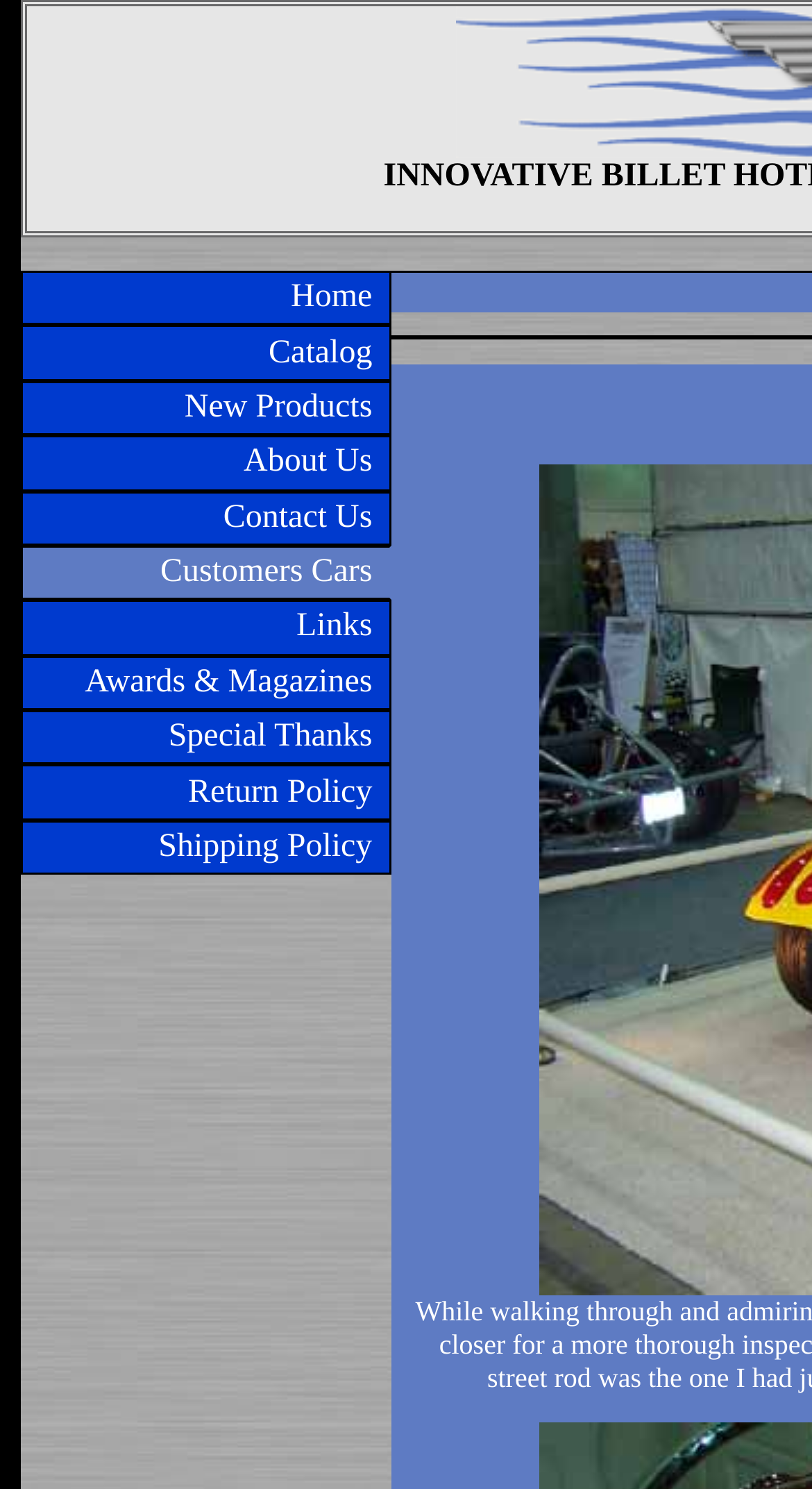Specify the bounding box coordinates of the area to click in order to follow the given instruction: "go to home page."

[0.025, 0.182, 0.482, 0.219]